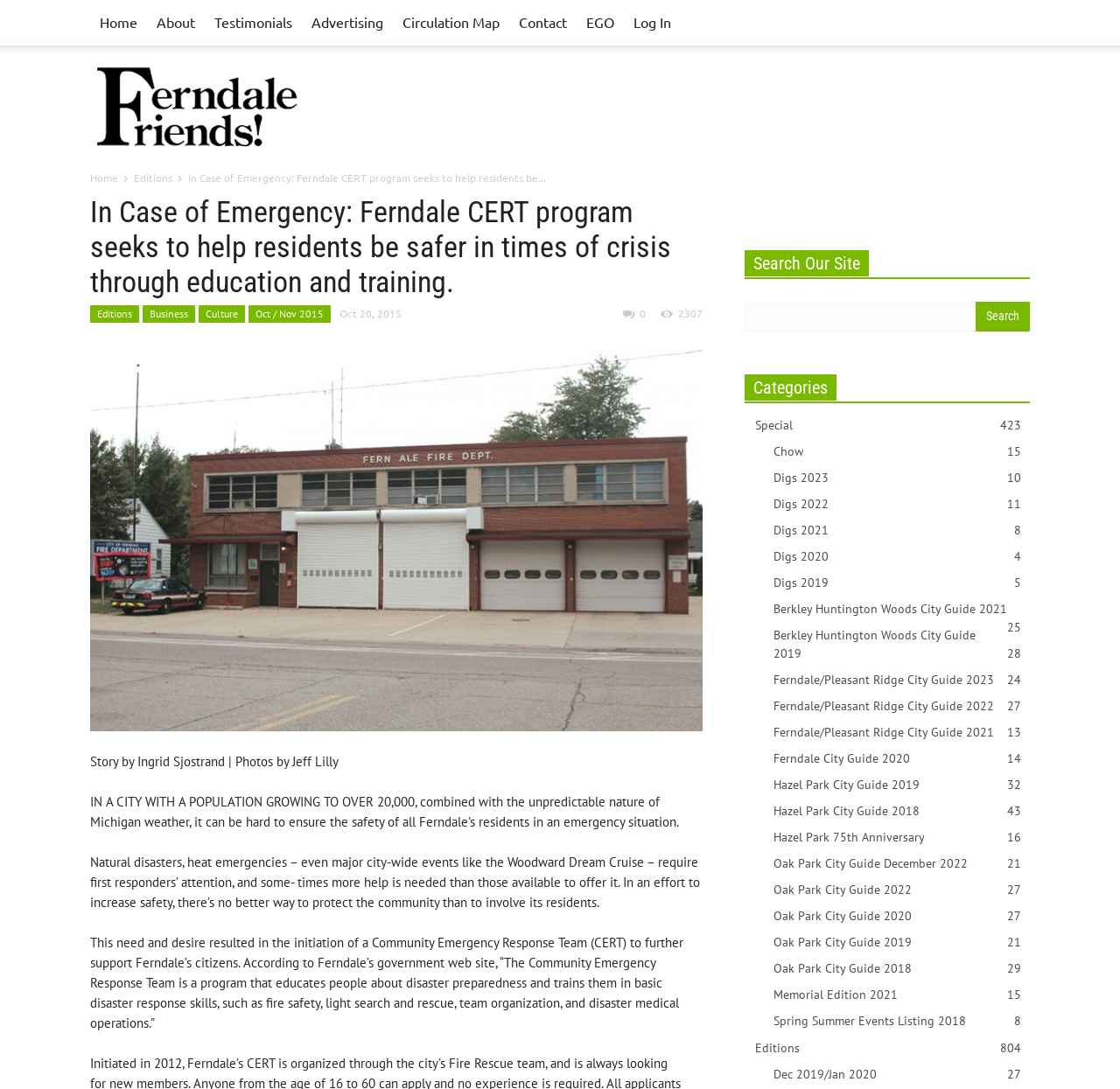Deliver a detailed narrative of the webpage's visual and textual elements.

This webpage is about the Ferndale CERT program, which aims to educate and train residents to be safer in times of crisis. The page has a navigation menu at the top with links to "Home", "About", "Testimonials", "Advertising", "Circulation Map", "Contact", "EGO", and "Log In". Below the navigation menu, there is a secondary menu with links to "Home", "Editions", and other categories.

The main content of the page is an article about the Ferndale CERT program, which is divided into several paragraphs. The article is accompanied by an image. The title of the article is "In Case of Emergency: Ferndale CERT program seeks to help residents be safer in times of crisis through education and training." The article is written by Ingrid Sjostrand and features photos by Jeff Lilly.

On the right side of the page, there is a search bar with a "Search" button, and below it, a list of categories with links to various editions of the publication, including "Special 423", "Chow 15", "Digs 2023 10", and many others.

At the bottom of the page, there is a list of links to other editions, including "Oak Park City Guide December 2022 21", "Memorial Edition 2021 15", and "Spring Summer Events Listing 2018 8".